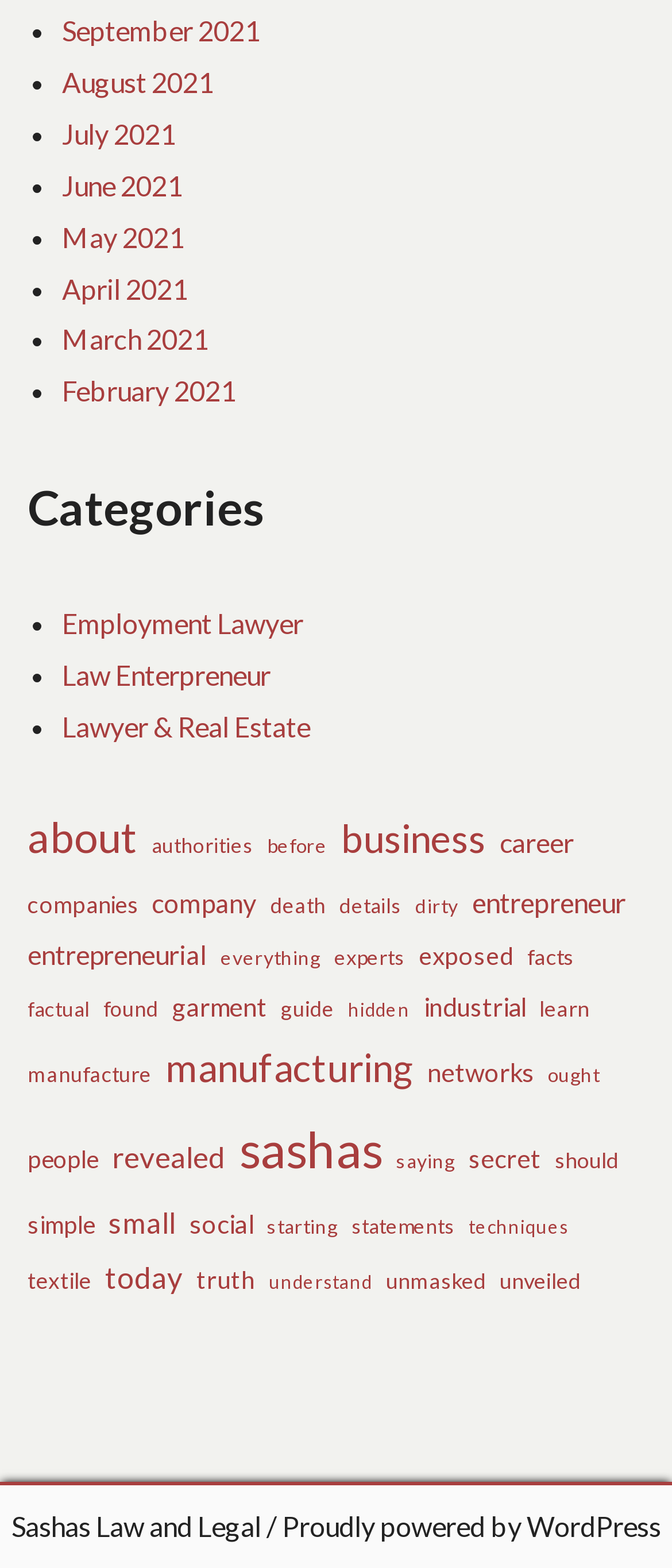Locate the bounding box coordinates of the region to be clicked to comply with the following instruction: "Read about Sashas Law and Legal". The coordinates must be four float numbers between 0 and 1, in the form [left, top, right, bottom].

[0.017, 0.962, 0.388, 0.983]